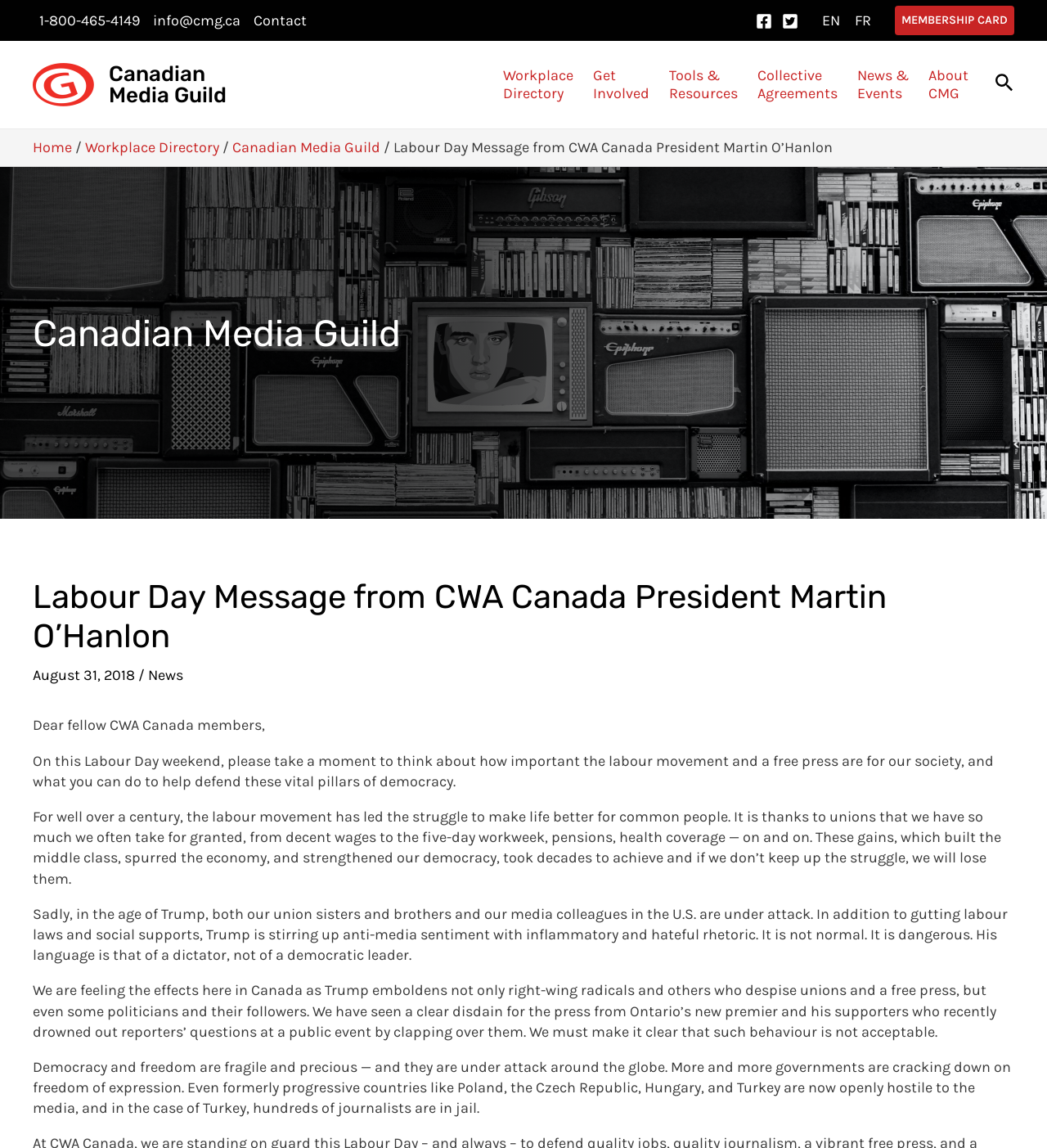Given the description: "Home", determine the bounding box coordinates of the UI element. The coordinates should be formatted as four float numbers between 0 and 1, [left, top, right, bottom].

[0.031, 0.121, 0.069, 0.136]